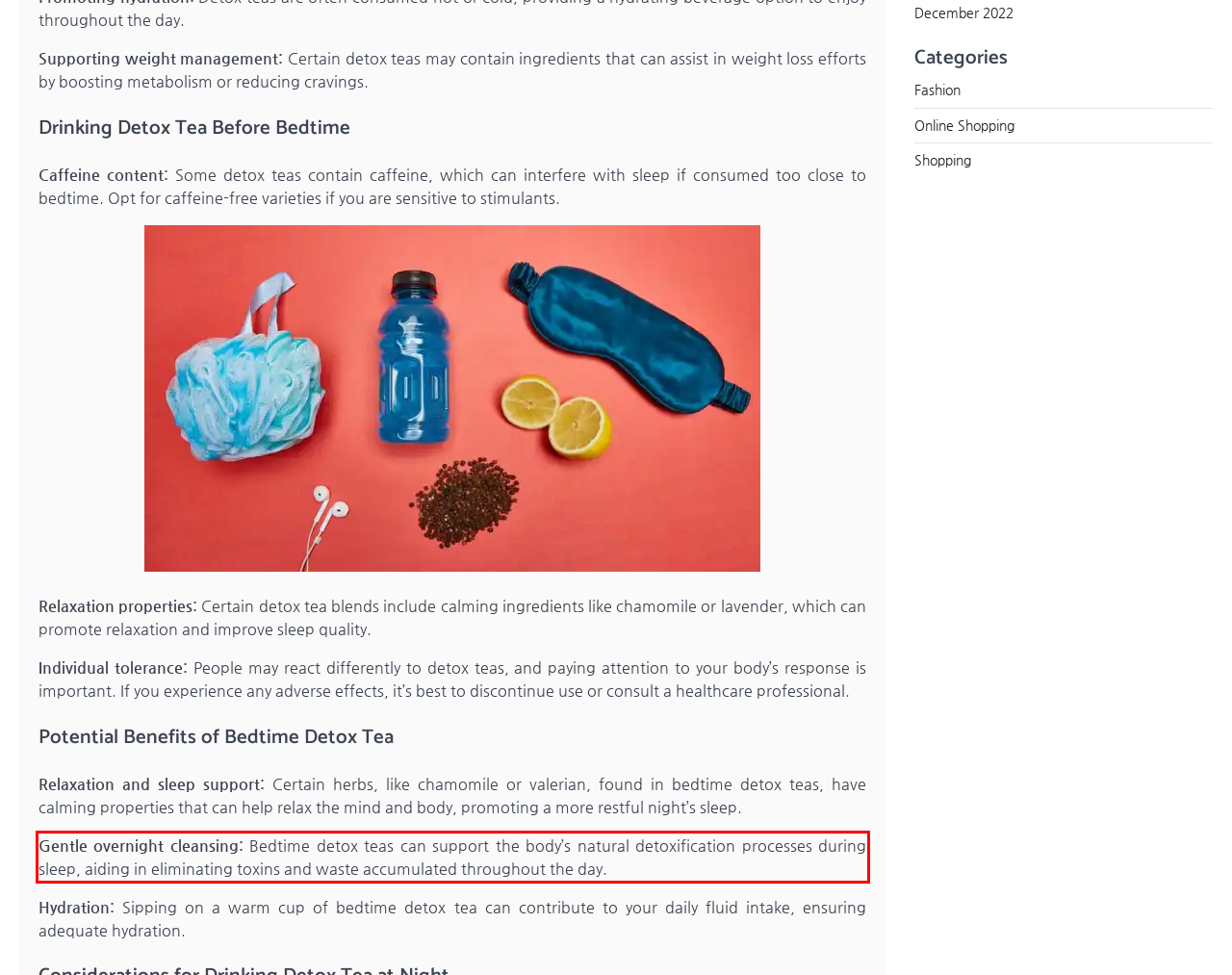Using the webpage screenshot, recognize and capture the text within the red bounding box.

Gentle overnight cleansing: Bedtime detox teas can support the body’s natural detoxification processes during sleep, aiding in eliminating toxins and waste accumulated throughout the day.